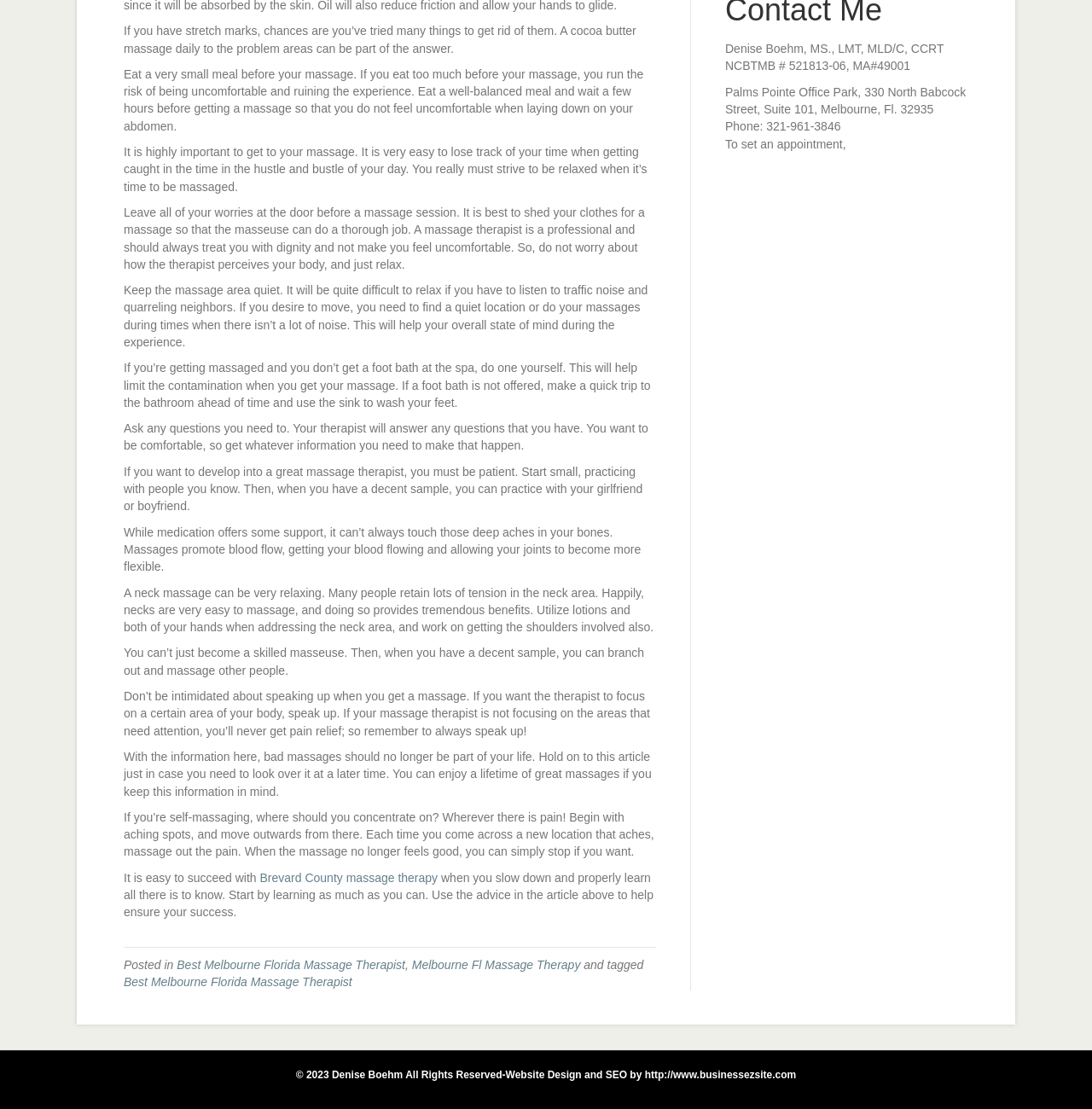Predict the bounding box of the UI element that fits this description: "Brevard County massage therapy".

[0.238, 0.785, 0.401, 0.797]